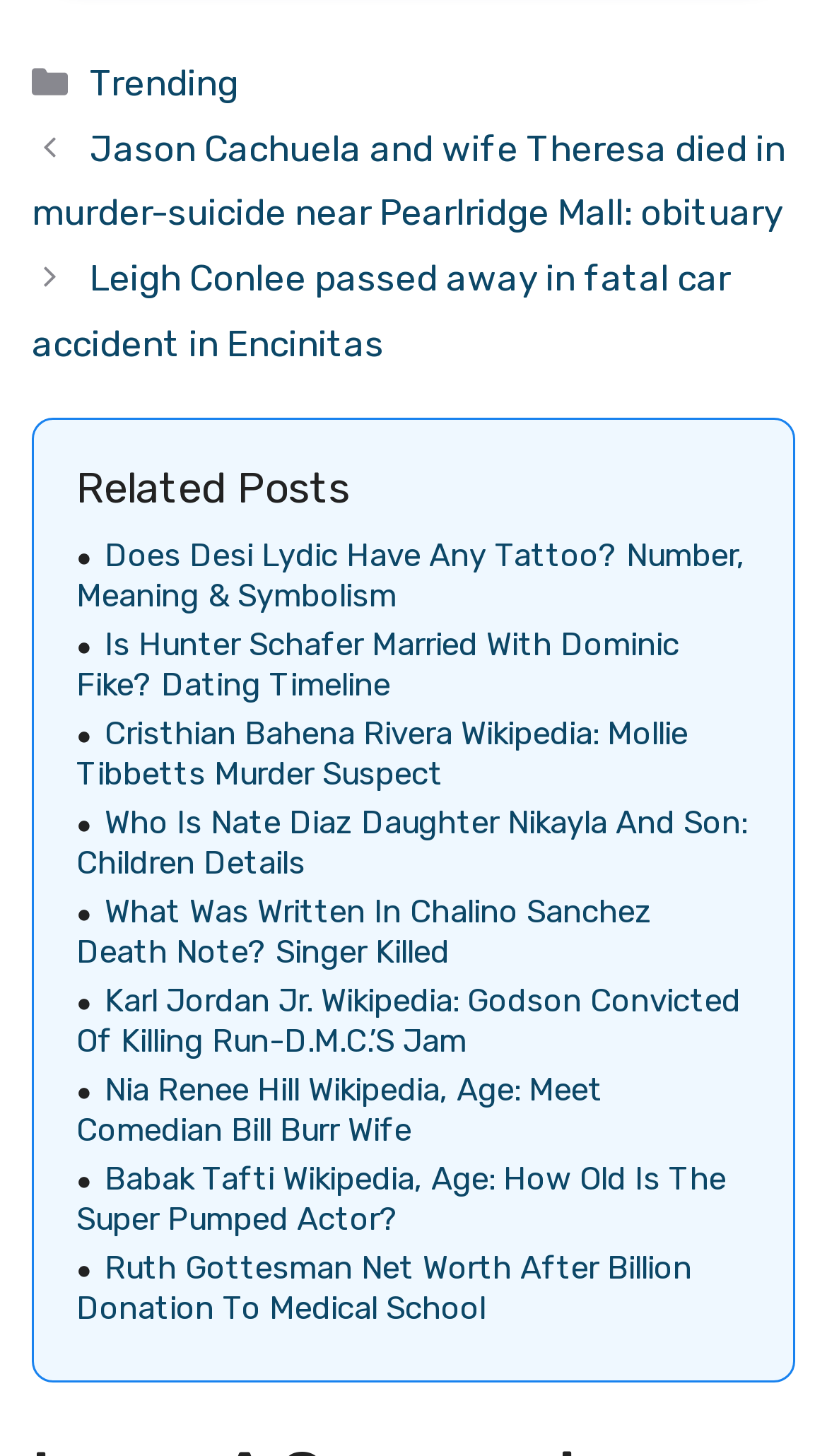Show the bounding box coordinates of the region that should be clicked to follow the instruction: "Click on the link about 'Who Is Nate Diaz Daughter Nikayla And Son: Children Details'."

[0.092, 0.552, 0.908, 0.606]